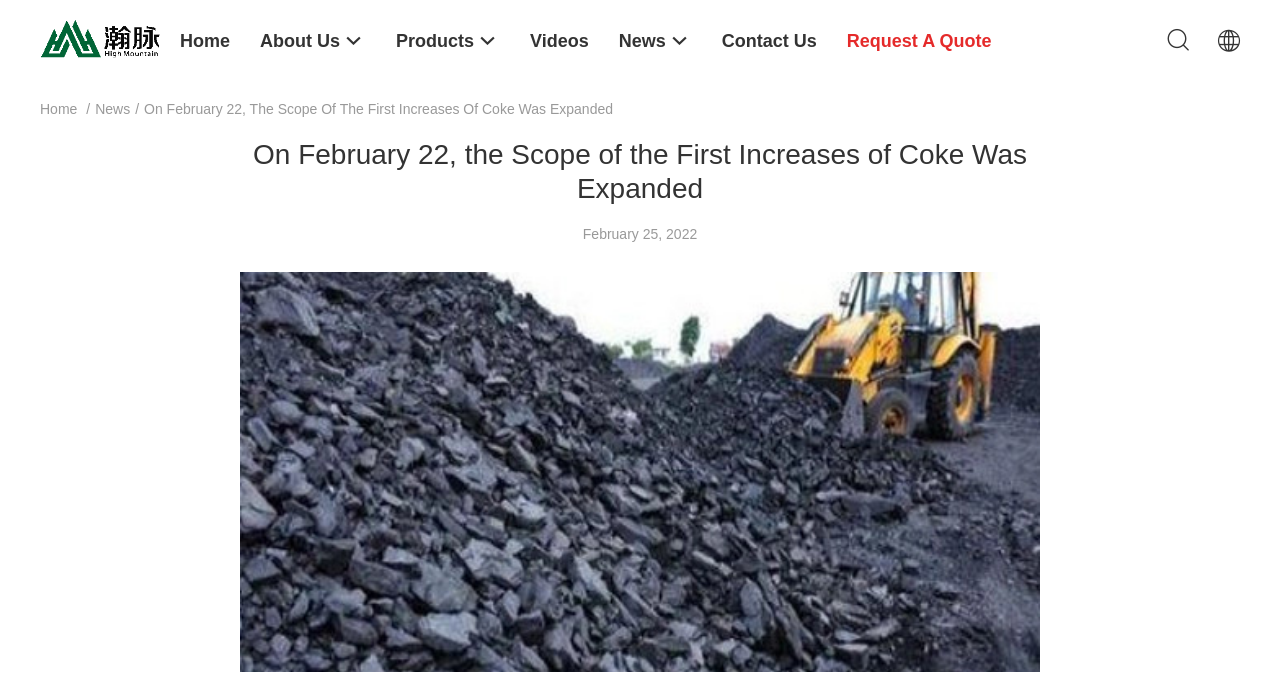What is the date of the news article?
Using the picture, provide a one-word or short phrase answer.

February 25, 2022